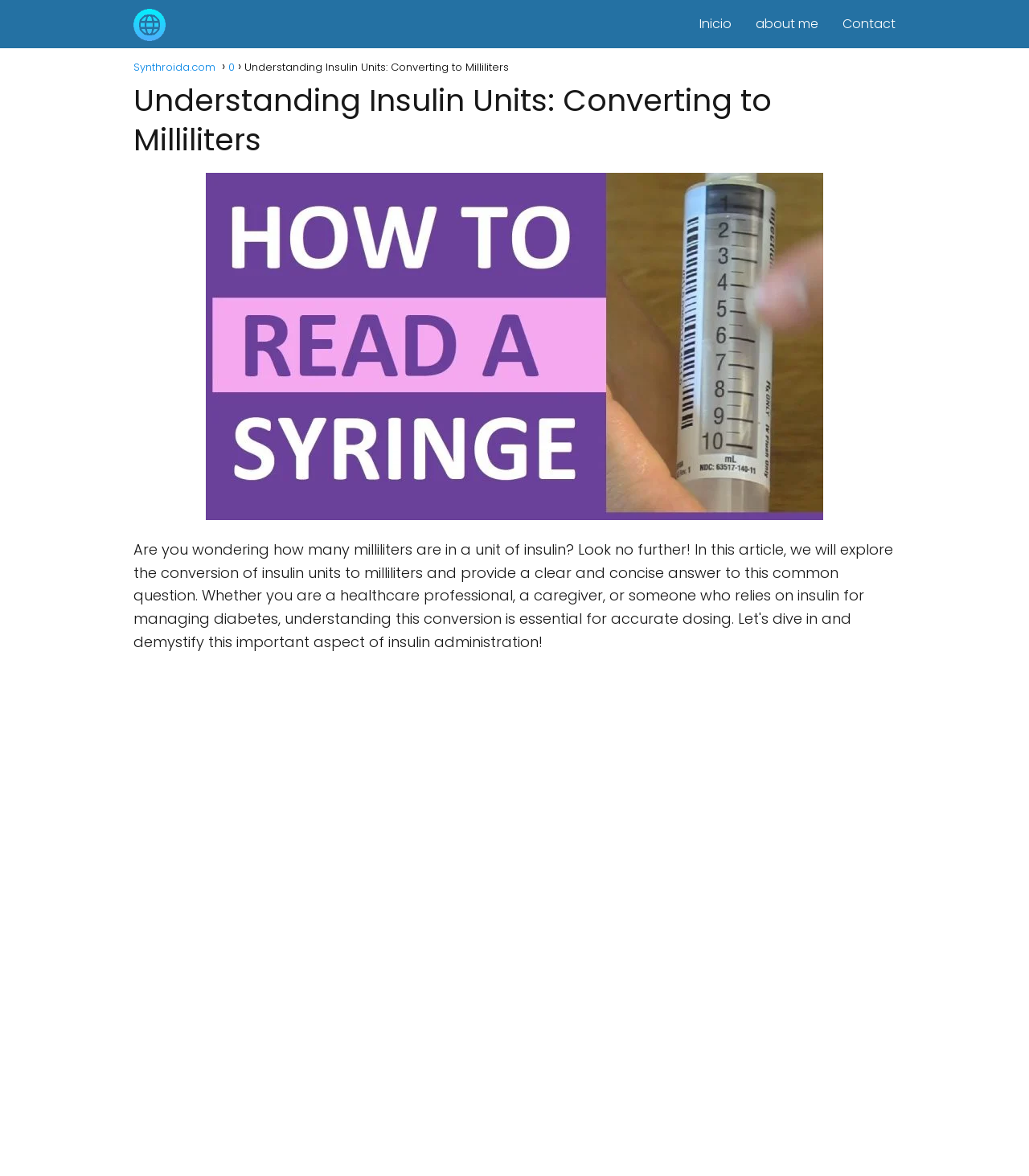Determine the primary headline of the webpage.

Understanding Insulin Units: Converting to Milliliters